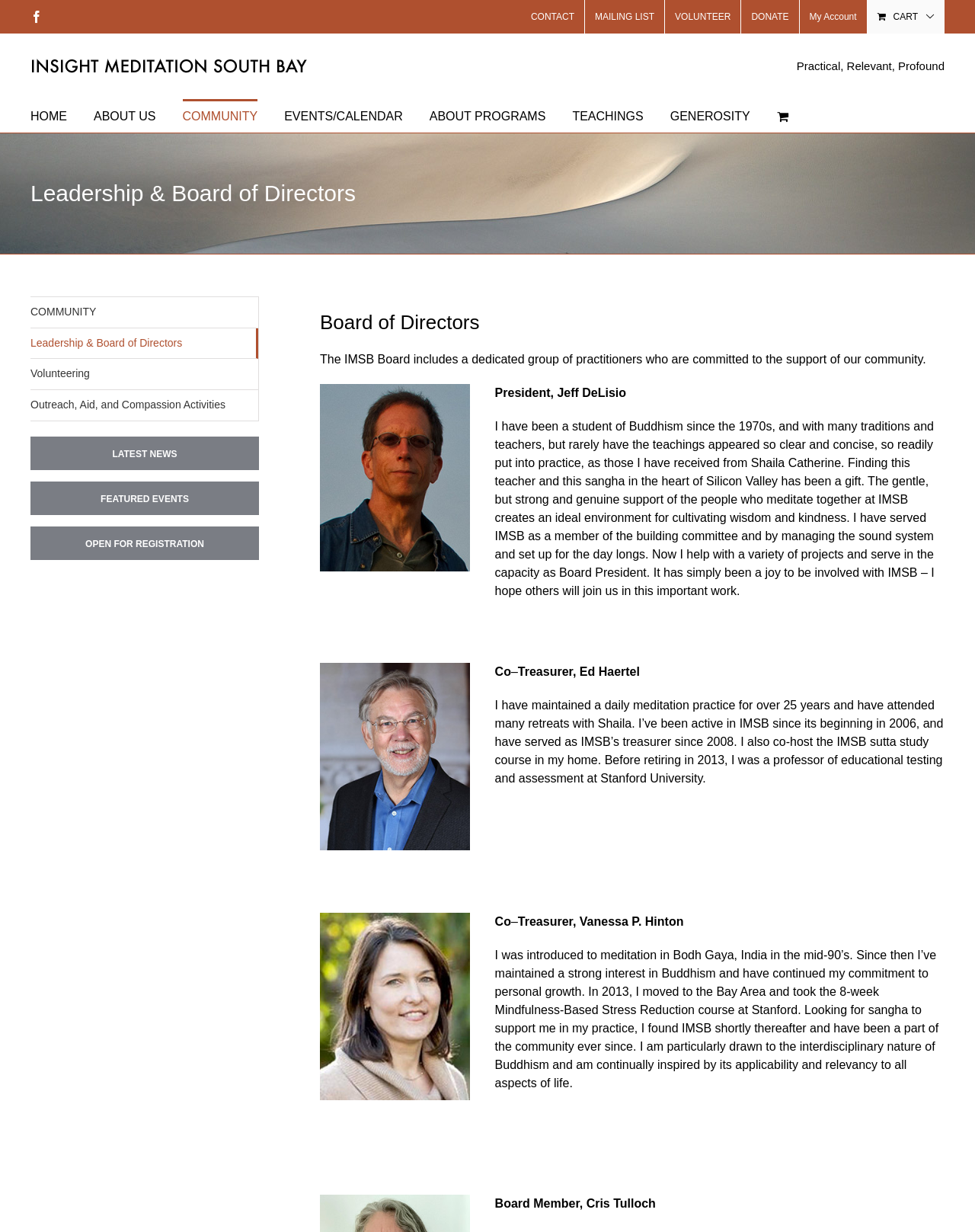Analyze the image and answer the question with as much detail as possible: 
What is the role of Jeff DeLisio?

I found the answer by reading the text under the heading 'Board of Directors' which mentions 'President, Jeff DeLisio' and his bio, indicating that he is the president of the organization.